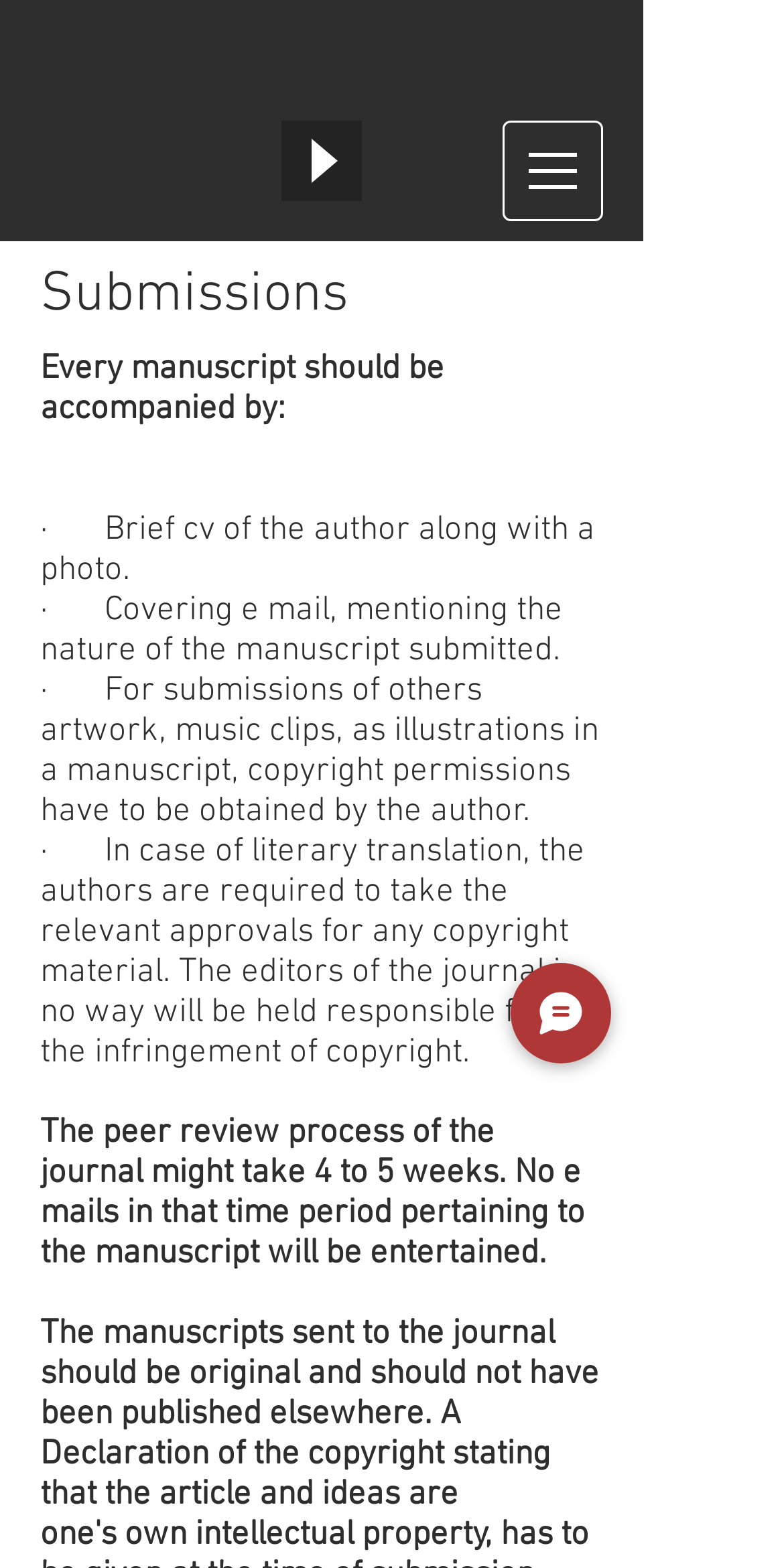What is the purpose of manuscript submission?
Answer the question with a detailed explanation, including all necessary information.

Based on the webpage, it appears that the journal Caesurae is a peer-reviewed international E-Journal that offers space for critical and creative interventions. The submission guidelines provide details on what to include with the manuscript, such as a brief cv of the author and copyright permissions. This suggests that the purpose of manuscript submission is to contribute to the journal's goal of publishing critical and creative interventions.